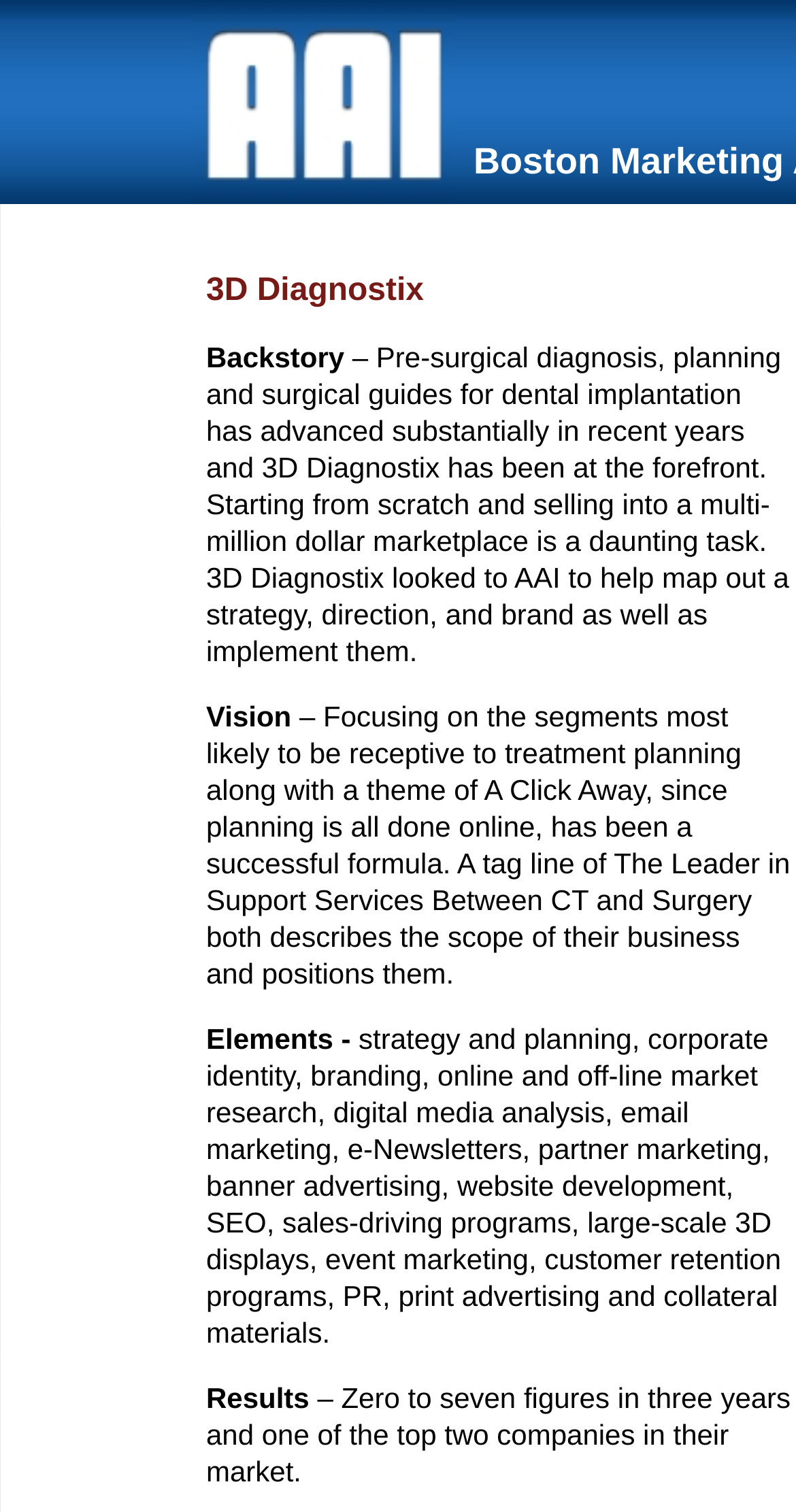How many years did it take 3D Diagnostix to reach seven figures?
Give a detailed explanation using the information visible in the image.

According to the 'Results' section, 3D Diagnostix went from zero to seven figures in three years, making it one of the top two companies in their market.